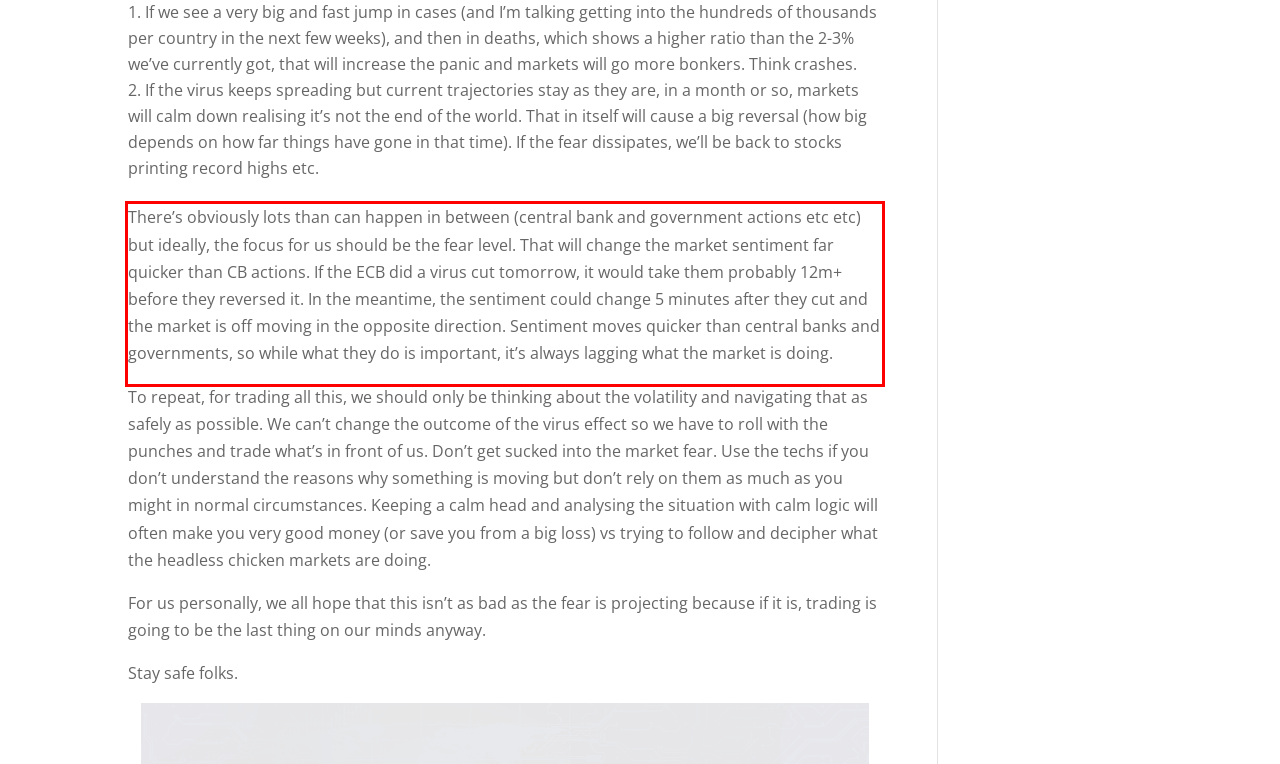With the given screenshot of a webpage, locate the red rectangle bounding box and extract the text content using OCR.

There’s obviously lots than can happen in between (central bank and government actions etc etc) but ideally, the focus for us should be the fear level. That will change the market sentiment far quicker than CB actions. If the ECB did a virus cut tomorrow, it would take them probably 12m+ before they reversed it. In the meantime, the sentiment could change 5 minutes after they cut and the market is off moving in the opposite direction. Sentiment moves quicker than central banks and governments, so while what they do is important, it’s always lagging what the market is doing.